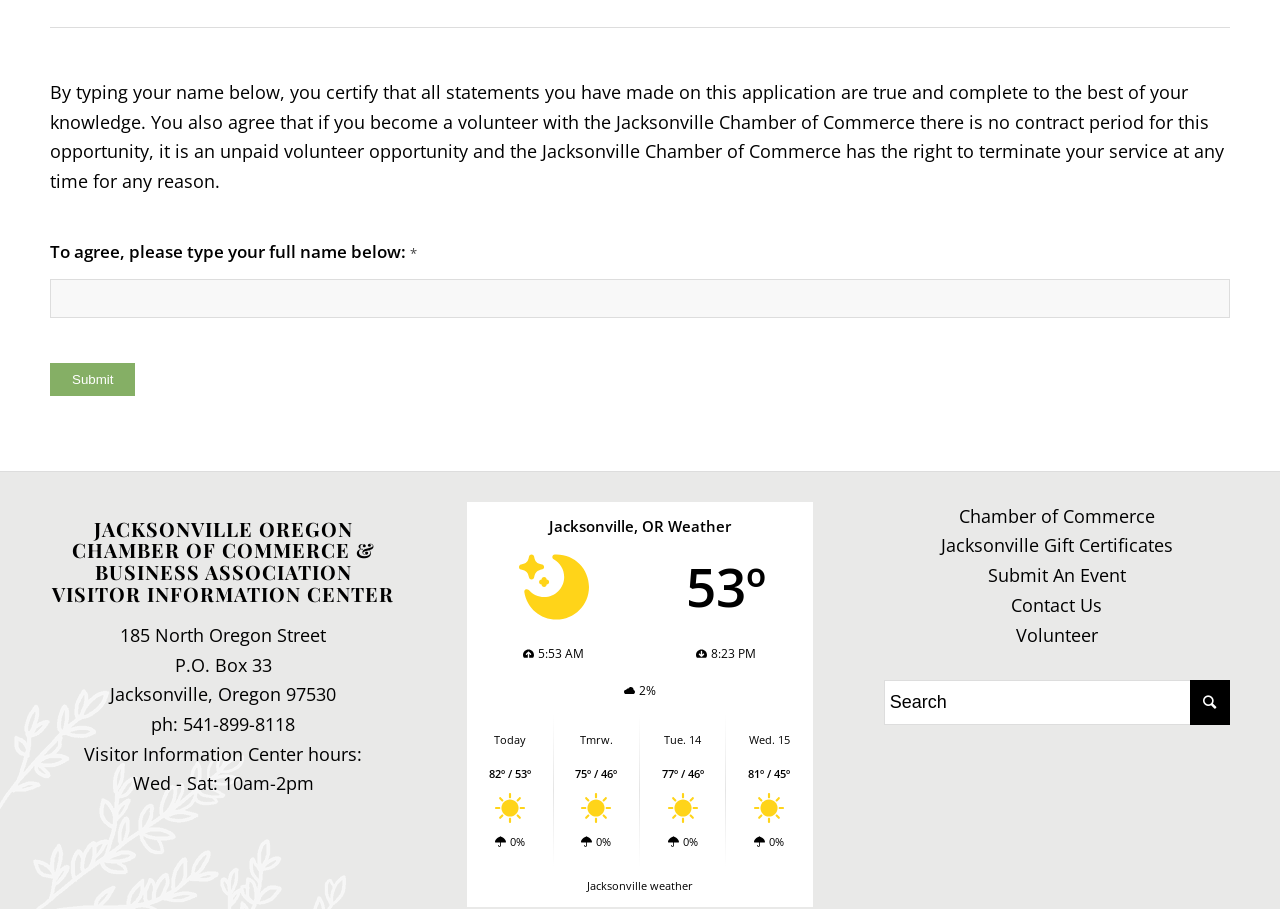Please identify the bounding box coordinates of the element's region that I should click in order to complete the following instruction: "type your full name". The bounding box coordinates consist of four float numbers between 0 and 1, i.e., [left, top, right, bottom].

[0.039, 0.307, 0.961, 0.35]